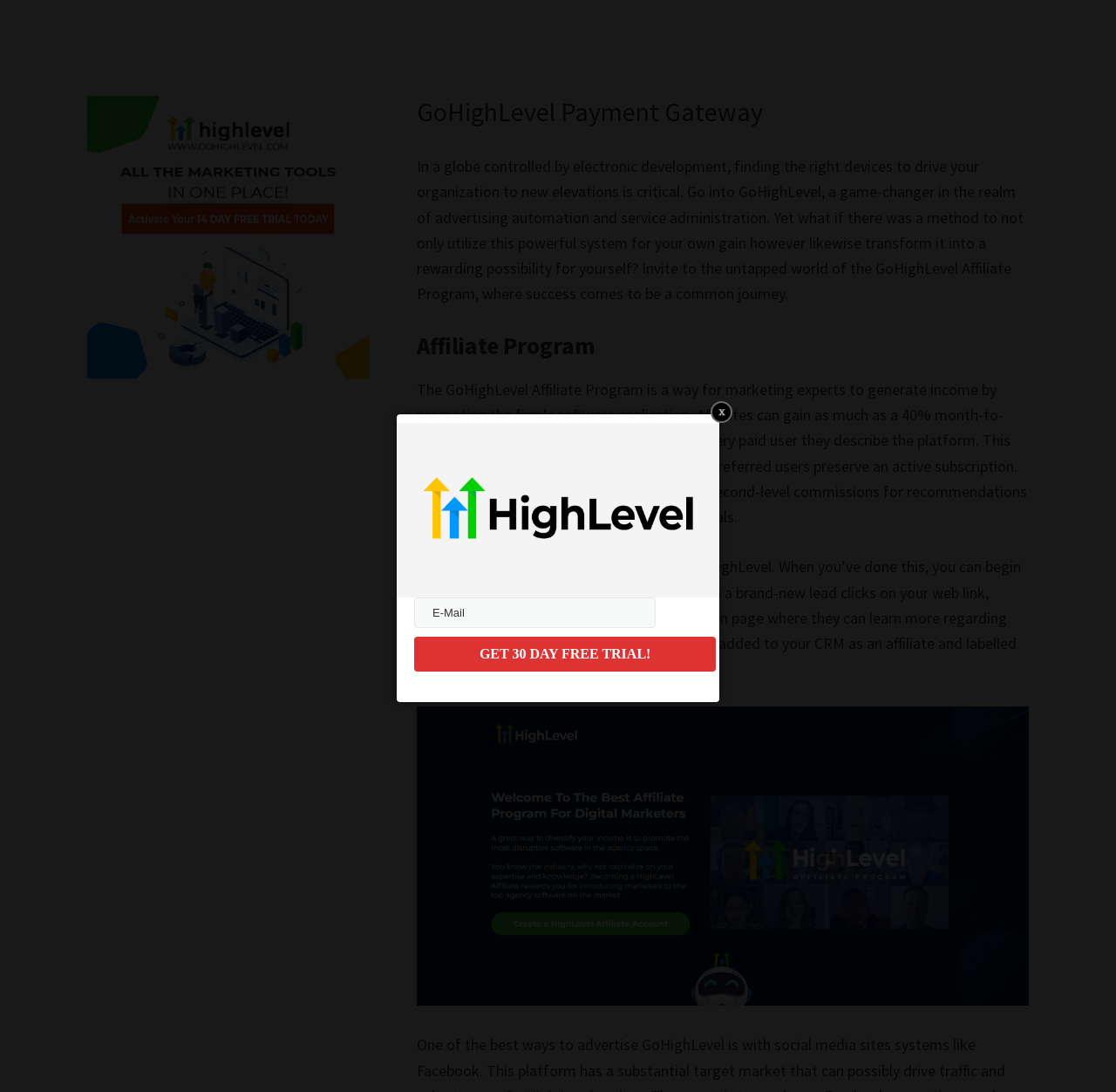What is the purpose of the GoHighLevel Affiliate Program?
Please provide a single word or phrase as your answer based on the image.

Generate income